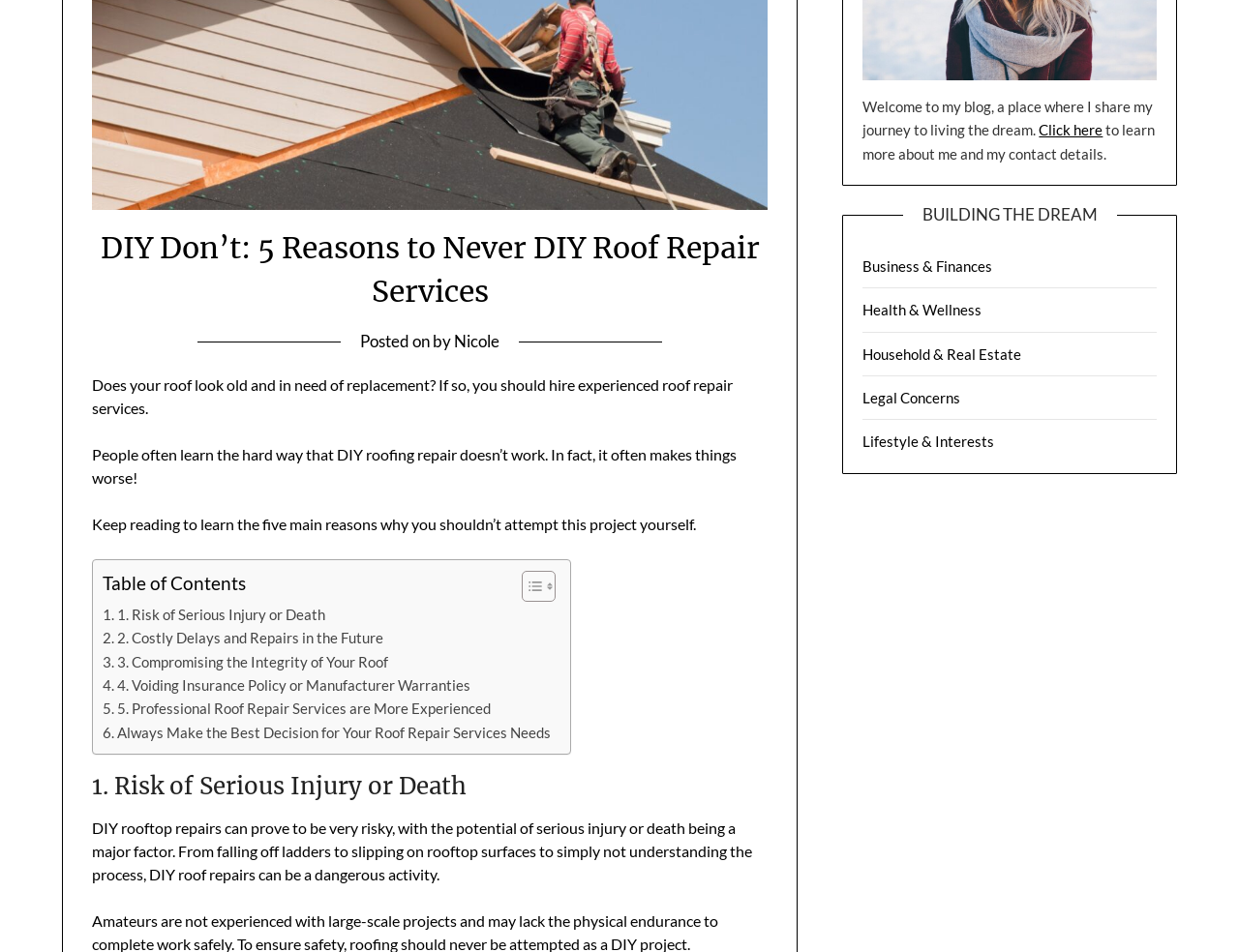Locate the bounding box of the UI element based on this description: "Business & Finances". Provide four float numbers between 0 and 1 as [left, top, right, bottom].

[0.696, 0.27, 0.801, 0.289]